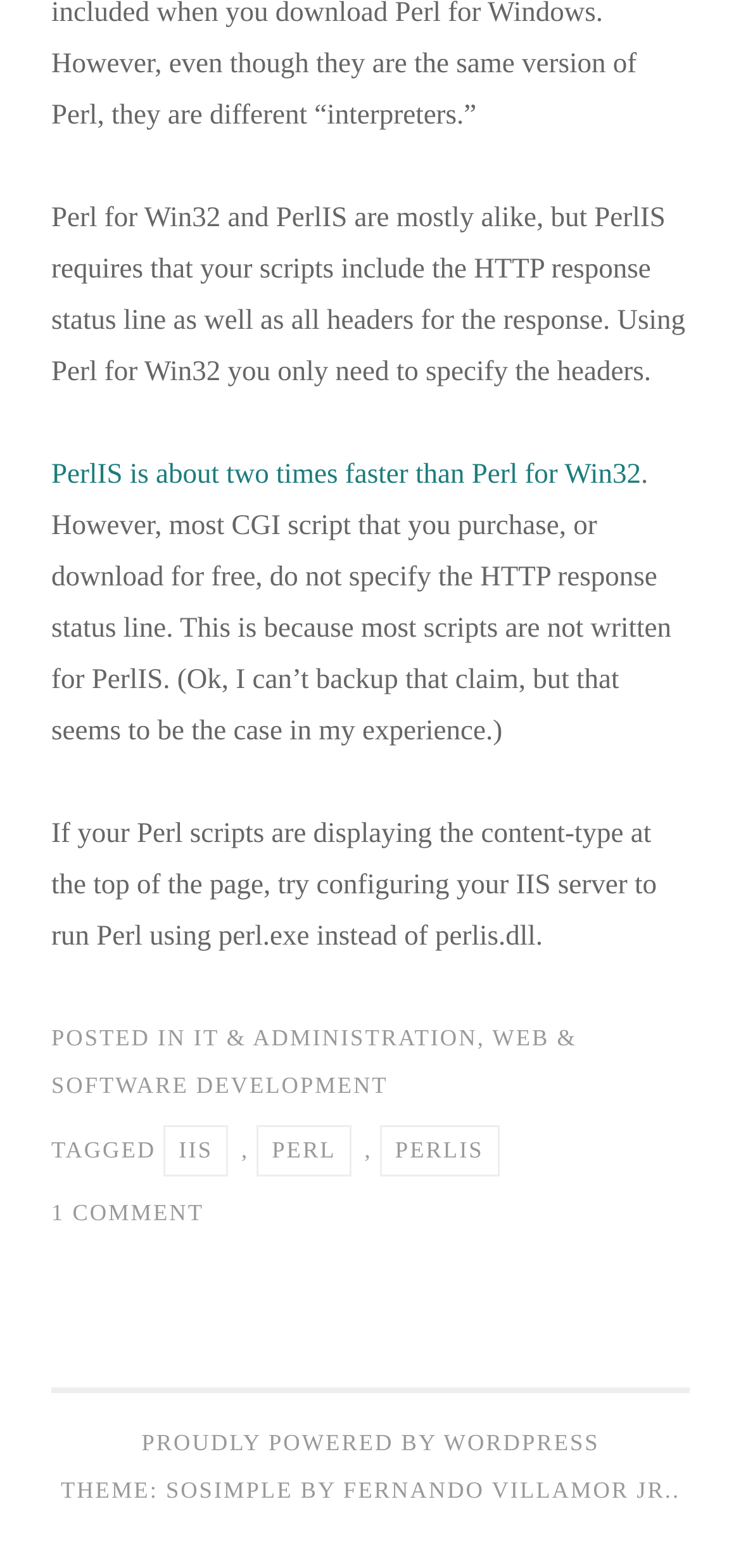Examine the screenshot and answer the question in as much detail as possible: What is the difference between Perl for Win32 and PerlIS?

According to the text, PerlIS requires that scripts include the HTTP response status line as well as all headers for the response, whereas Perl for Win32 only needs to specify the headers.